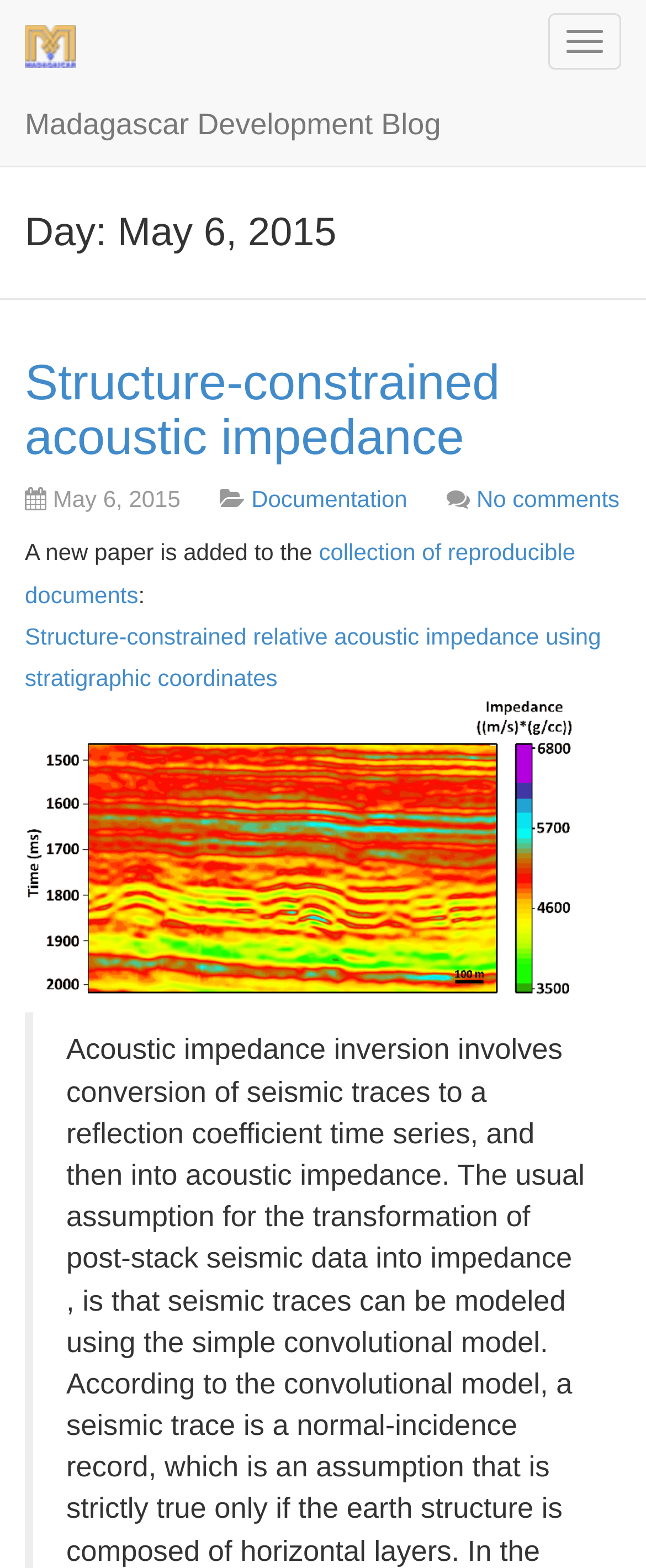Determine the bounding box coordinates of the section to be clicked to follow the instruction: "Toggle navigation". The coordinates should be given as four float numbers between 0 and 1, formatted as [left, top, right, bottom].

[0.849, 0.008, 0.962, 0.044]